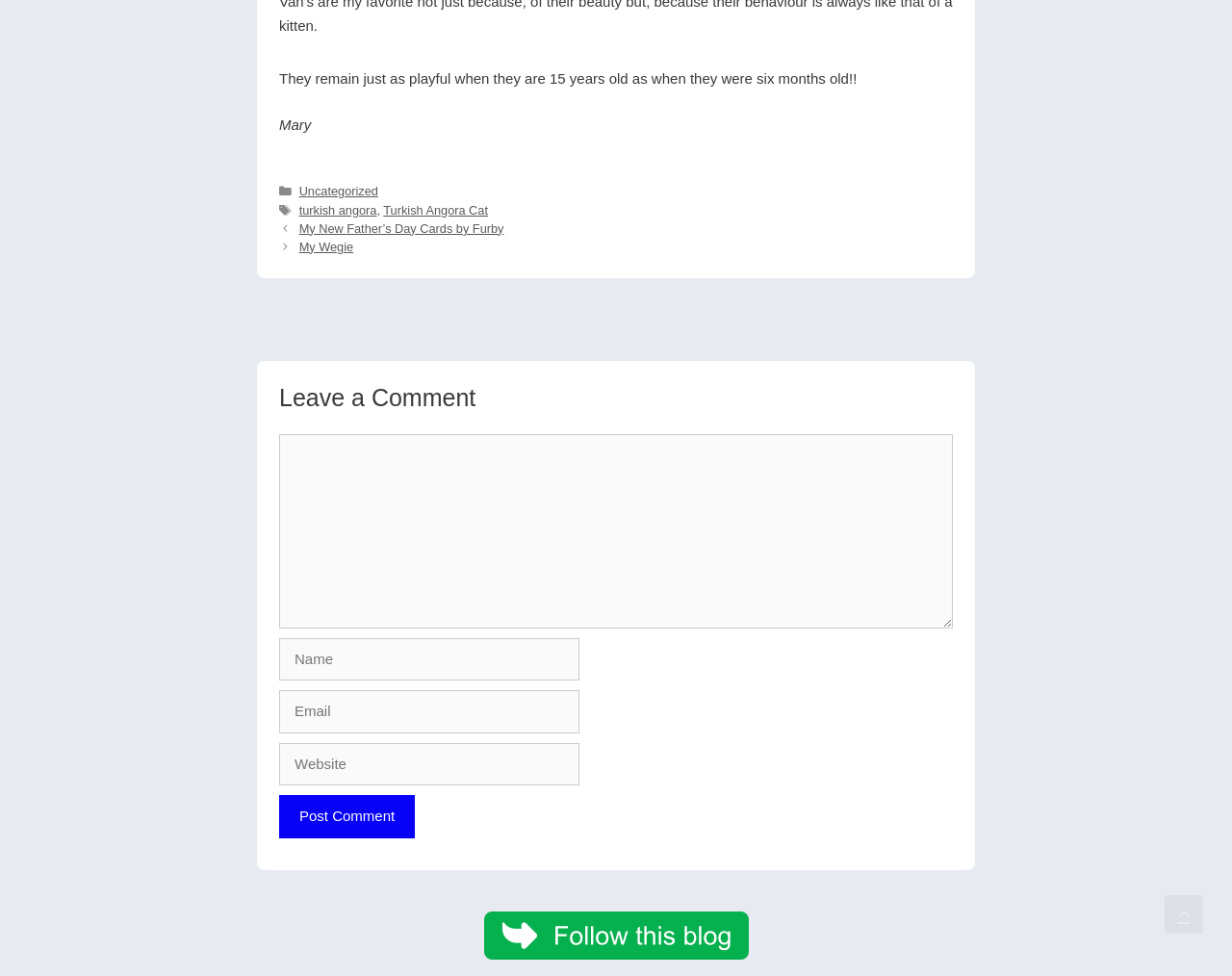Give a one-word or one-phrase response to the question:
How many textboxes are there in the comment section?

4